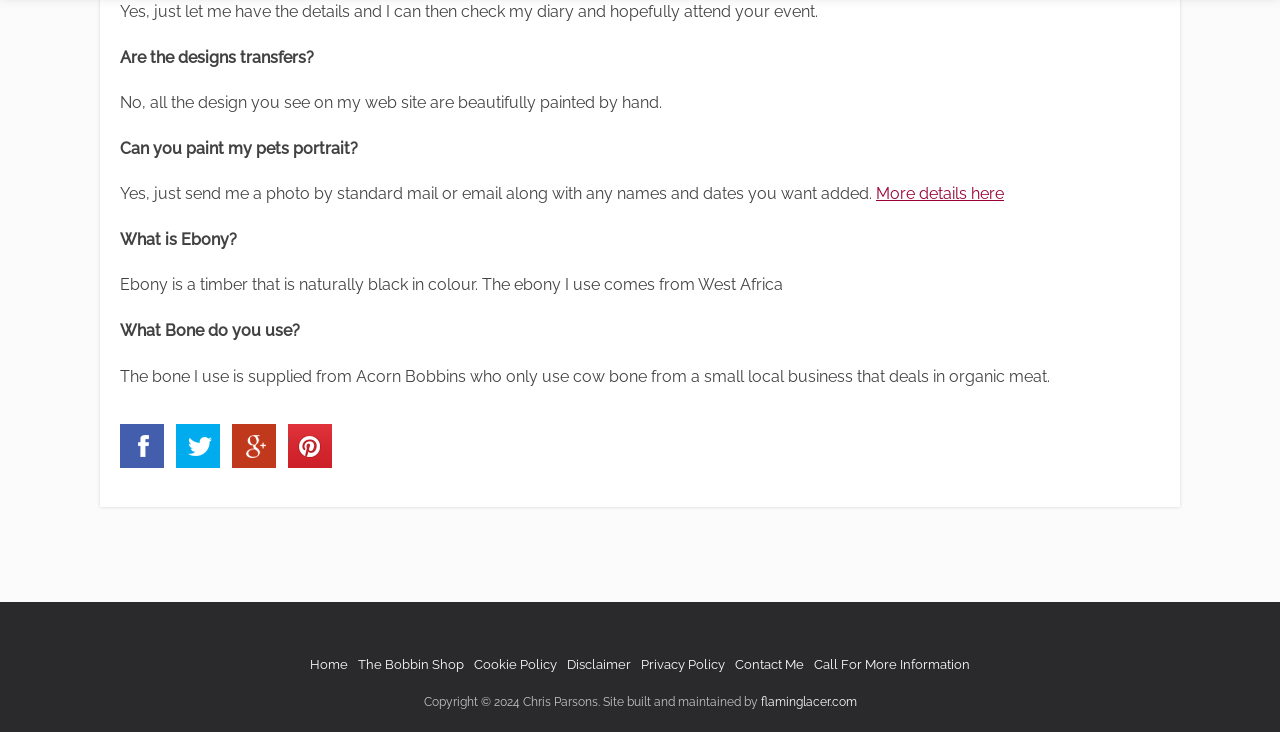Locate the bounding box coordinates of the UI element described by: "aria-label="Grey Twitter Icon"". The bounding box coordinates should consist of four float numbers between 0 and 1, i.e., [left, top, right, bottom].

None